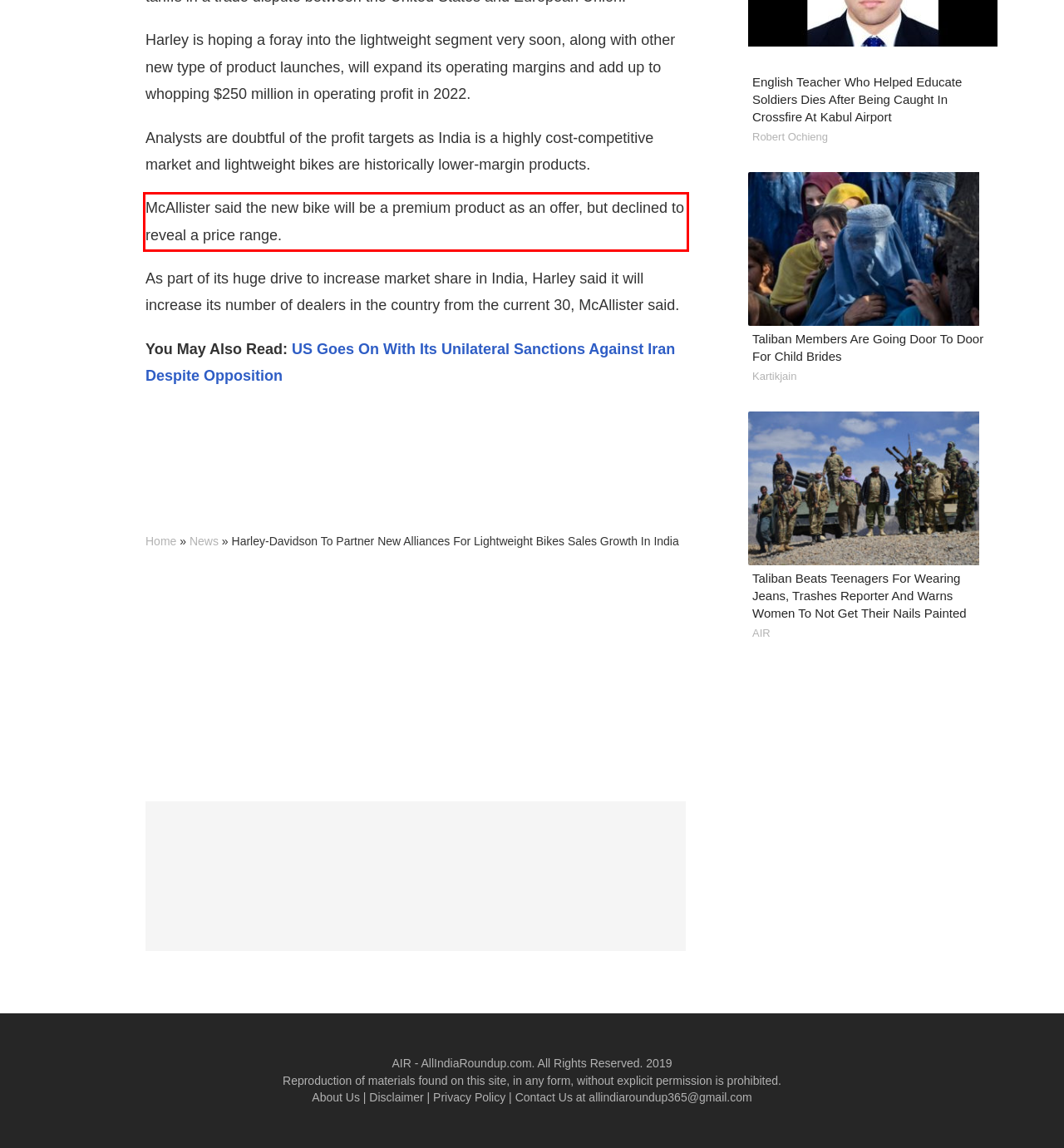Identify the text inside the red bounding box in the provided webpage screenshot and transcribe it.

McAllister said the new bike will be a premium product as an offer, but declined to reveal a price range.